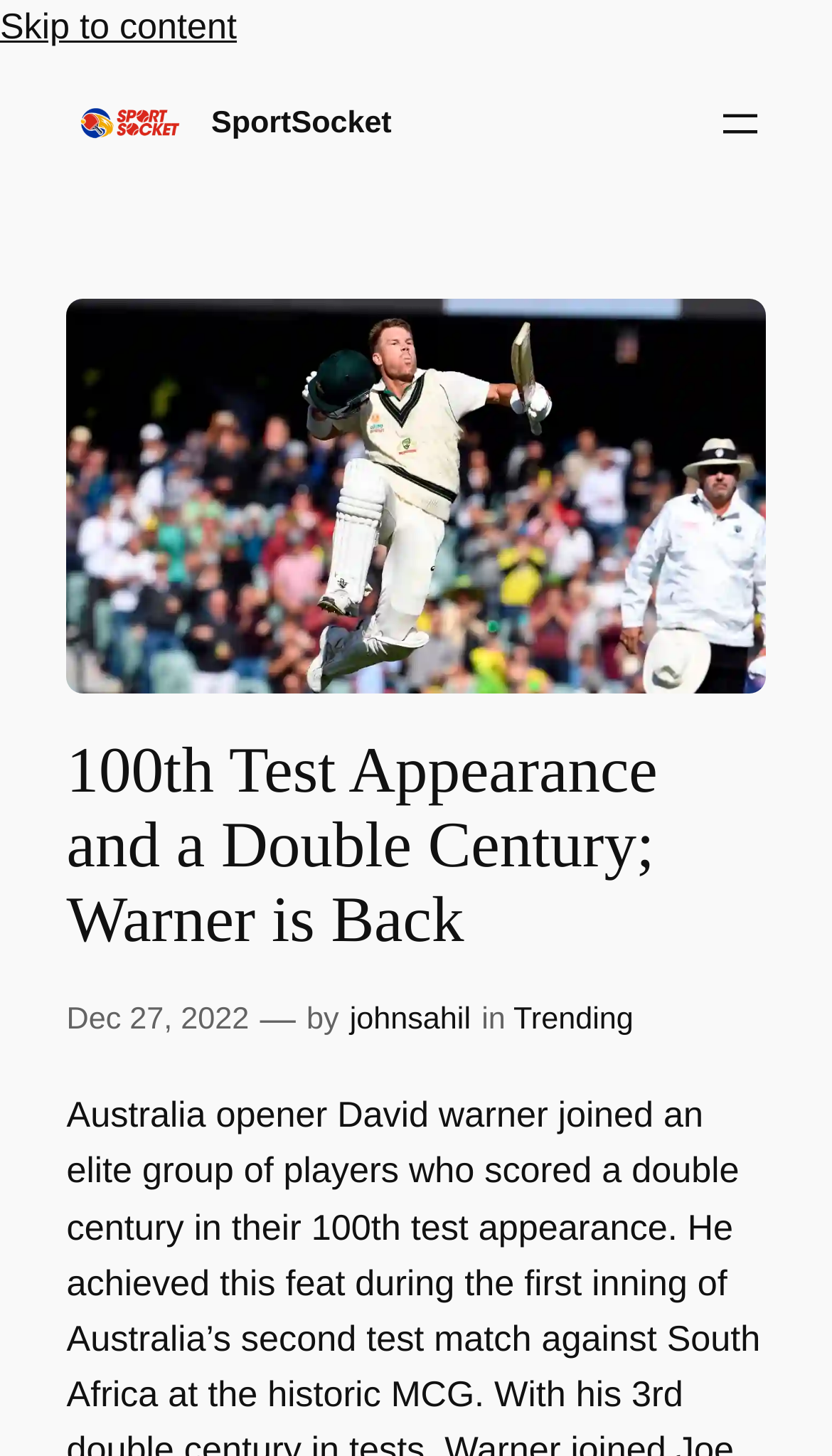Please answer the following question using a single word or phrase: 
What is the date of the article?

Dec 27, 2022